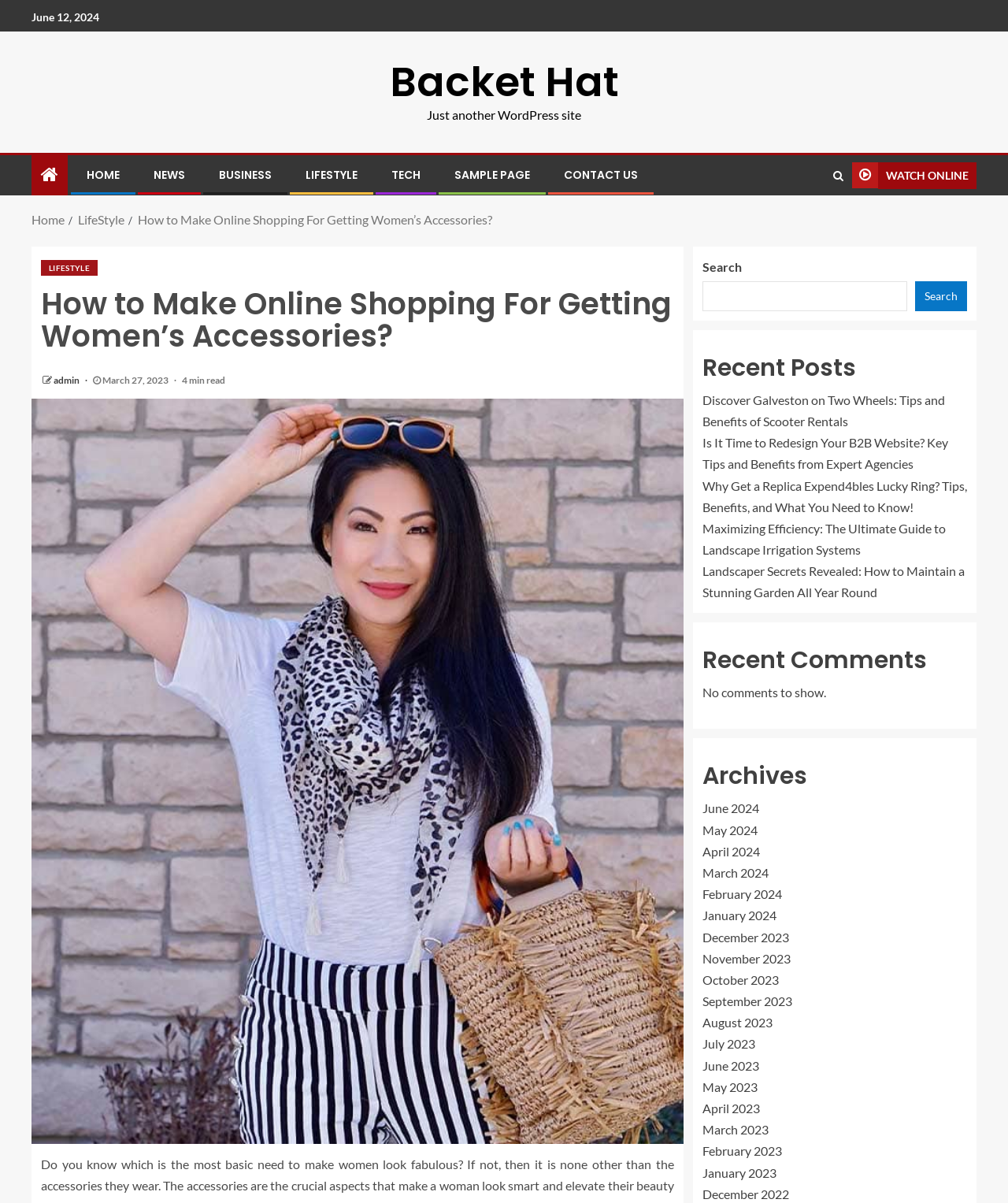How many recent posts are listed?
Kindly answer the question with as much detail as you can.

I counted the number of links under the 'Recent Posts' heading and found that there are 4 recent posts listed.